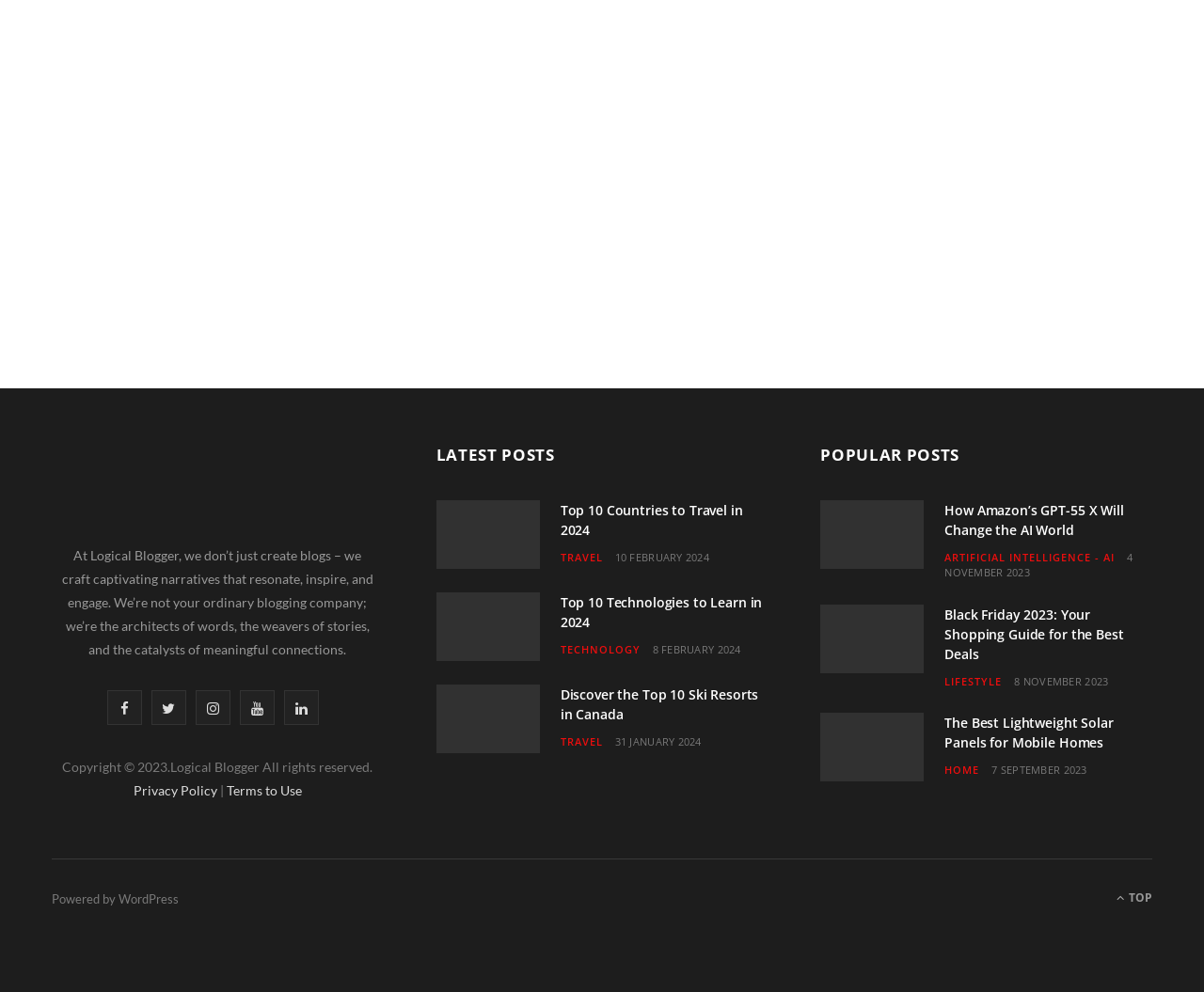What is the category of the post 'Top 10 Countries to Travel in 2024'?
Based on the screenshot, give a detailed explanation to answer the question.

The category of the post 'Top 10 Countries to Travel in 2024' can be found in the link element with the text 'TRAVEL' which is adjacent to the post title.